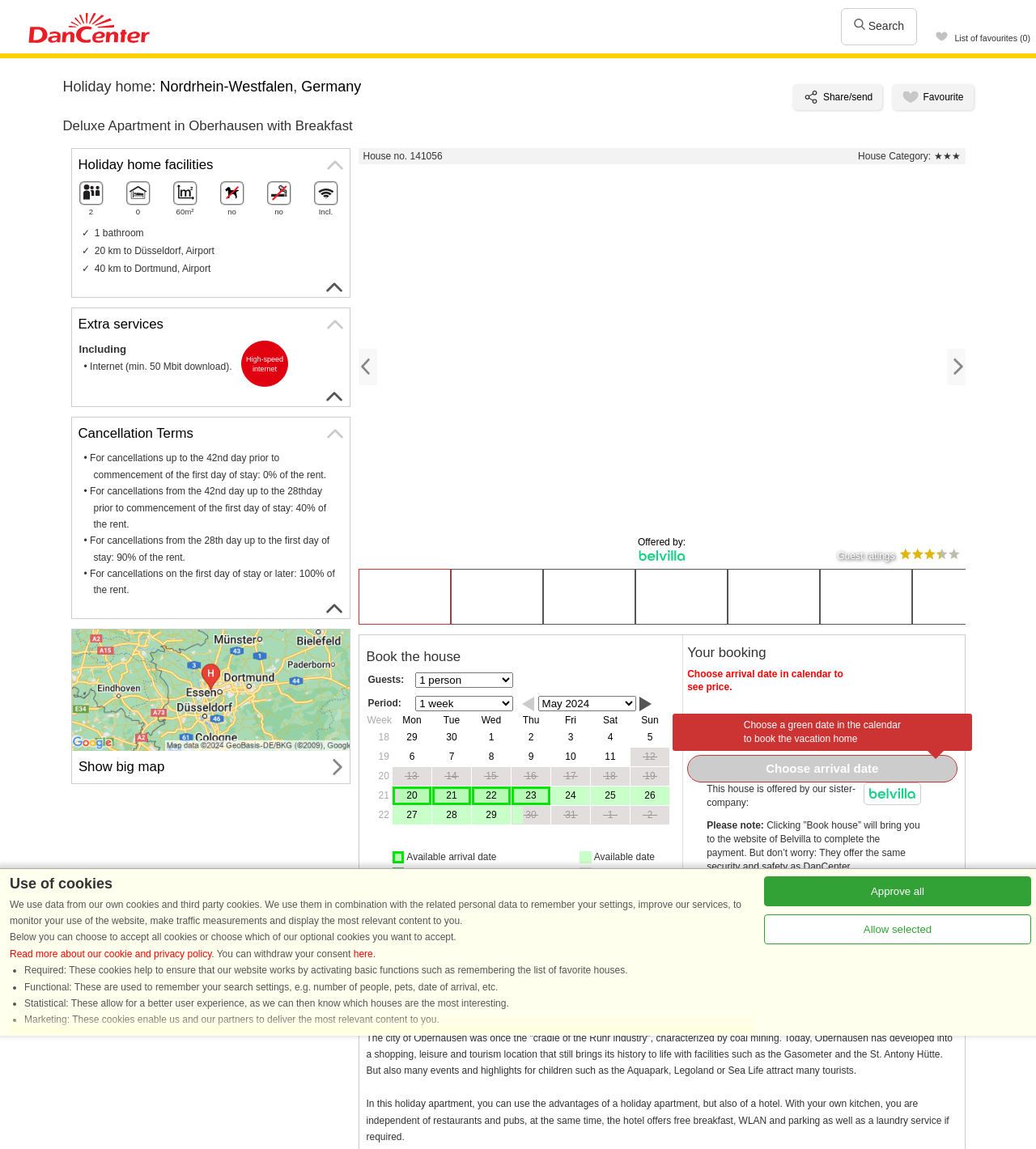What is the location of the holiday home?
Provide a detailed and extensive answer to the question.

I found the location of the holiday home by looking at the heading 'Holiday home: Nordrhein-Westfalen, Germany' and also the static text 'House no. 141056' which mentions the location as Nordrhein-Westfalen, Germany.